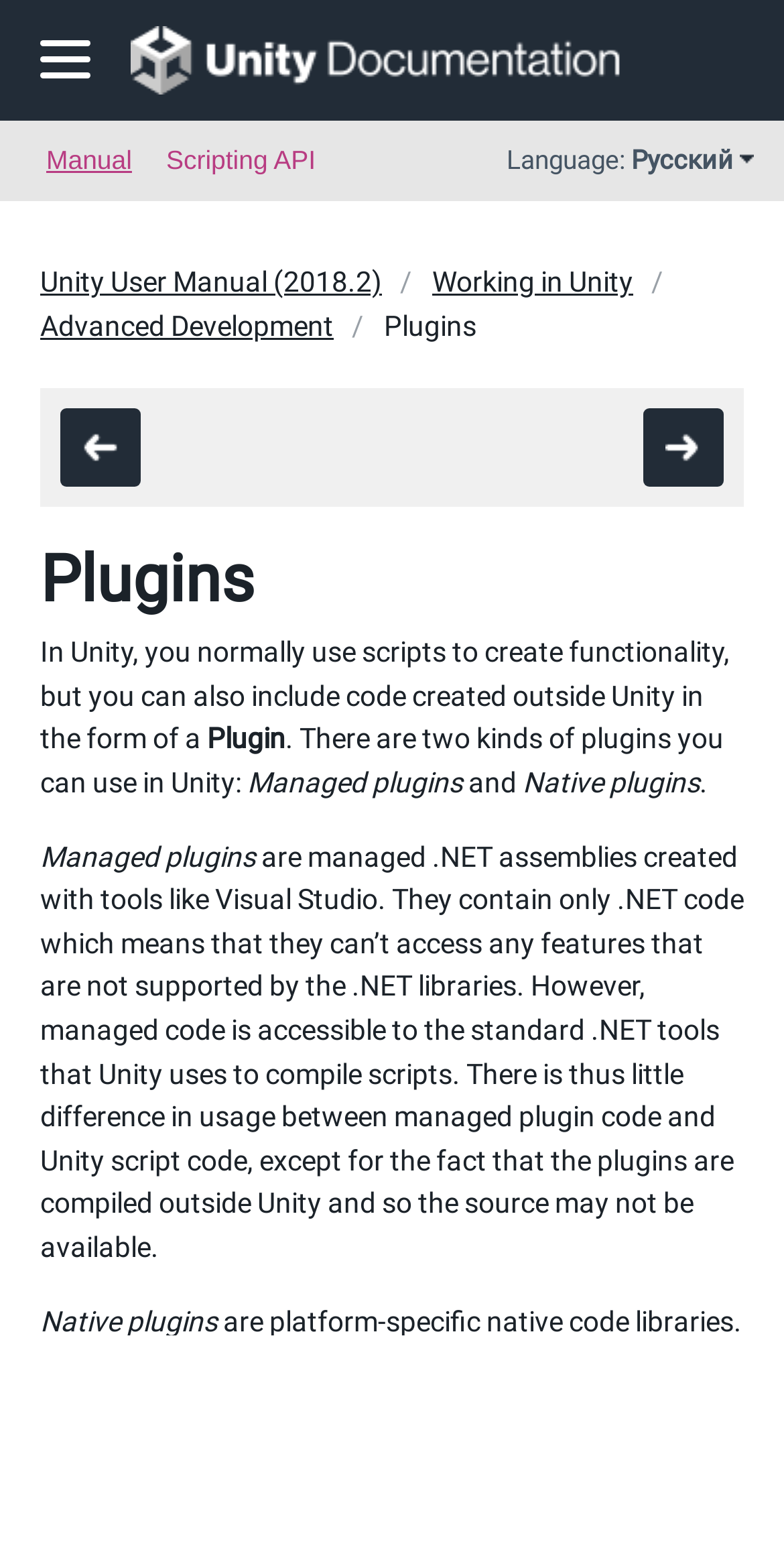What is the language currently selected on this webpage?
Provide a well-explained and detailed answer to the question.

The static text 'Language:' is followed by 'Русский', which indicates that the currently selected language is Russian.